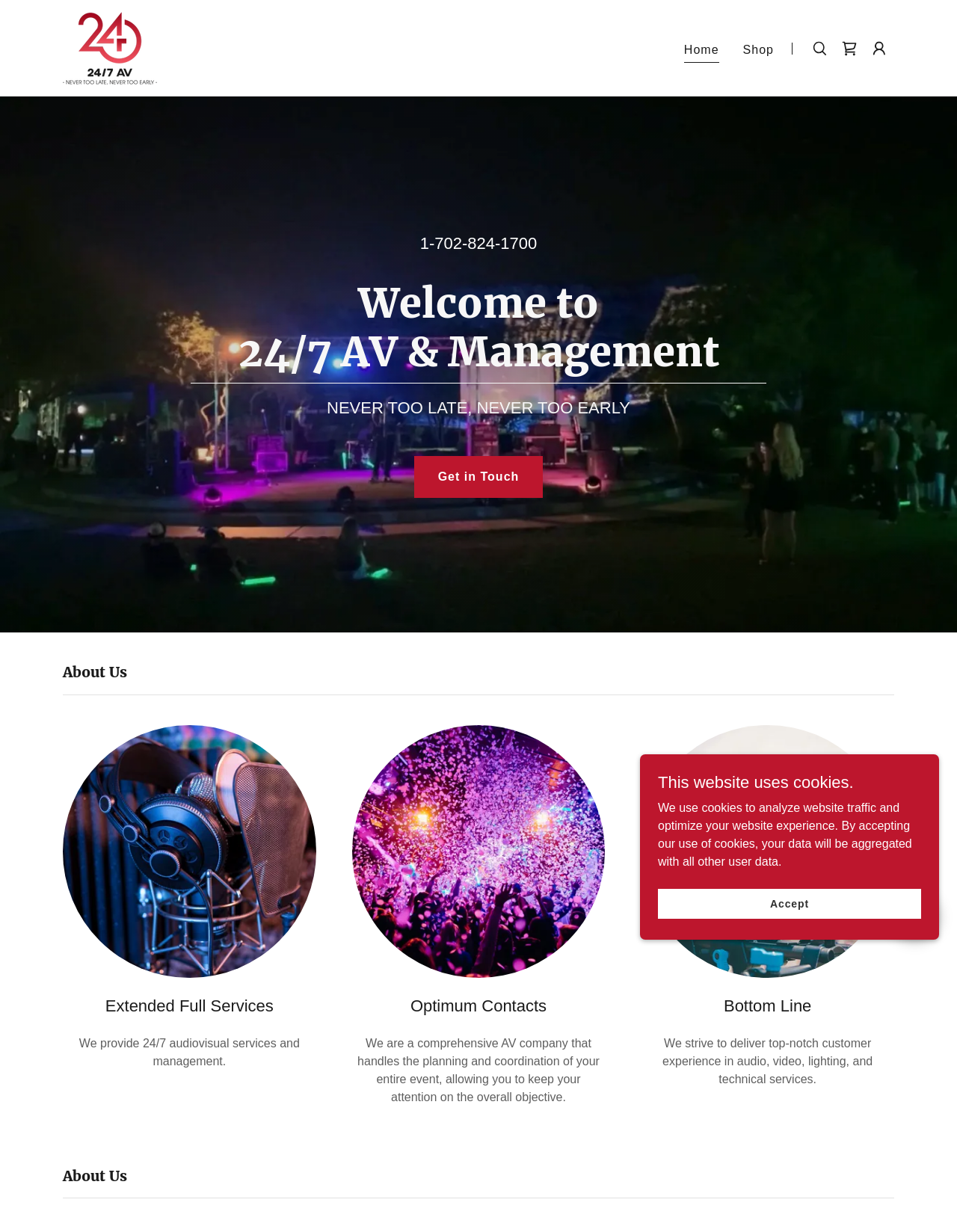Explain the webpage's design and content in an elaborate manner.

The webpage appears to be the homepage of a company called 24/7 AV & Management, which provides professional audiovisual services. At the top of the page, there is a navigation menu with links to "Around the clock professional AV services", "Home", "Shop", and a shopping cart icon. 

Below the navigation menu, there is a large image that spans the entire width of the page. On top of this image, there is a heading that reads "Welcome to 24/7 AV & Management" and a tagline that says "NEVER TOO LATE, NEVER TOO EARLY". 

To the right of the heading, there is a phone number "1-702-824-1700" and a link to "Get in Touch". 

The main content of the page is divided into three sections, each with a heading and a brief description. The first section is about the company's services, with a heading "Extended Full Services" and a description that reads "We provide 24/7 audiovisual services and management." 

The second section is about the company's approach, with a heading "Optimum Contacts" and a description that explains how the company handles event planning and coordination. 

The third section is about the company's goal, with a heading "Bottom Line" and a description that states the company's commitment to delivering top-notch customer experience in audio, video, lighting, and technical services. 

At the bottom of the page, there is a section about cookies, with a heading "This website uses cookies." and a description that explains how the company uses cookies to analyze website traffic and optimize user experience. There is also an "Accept" link to accept the use of cookies.